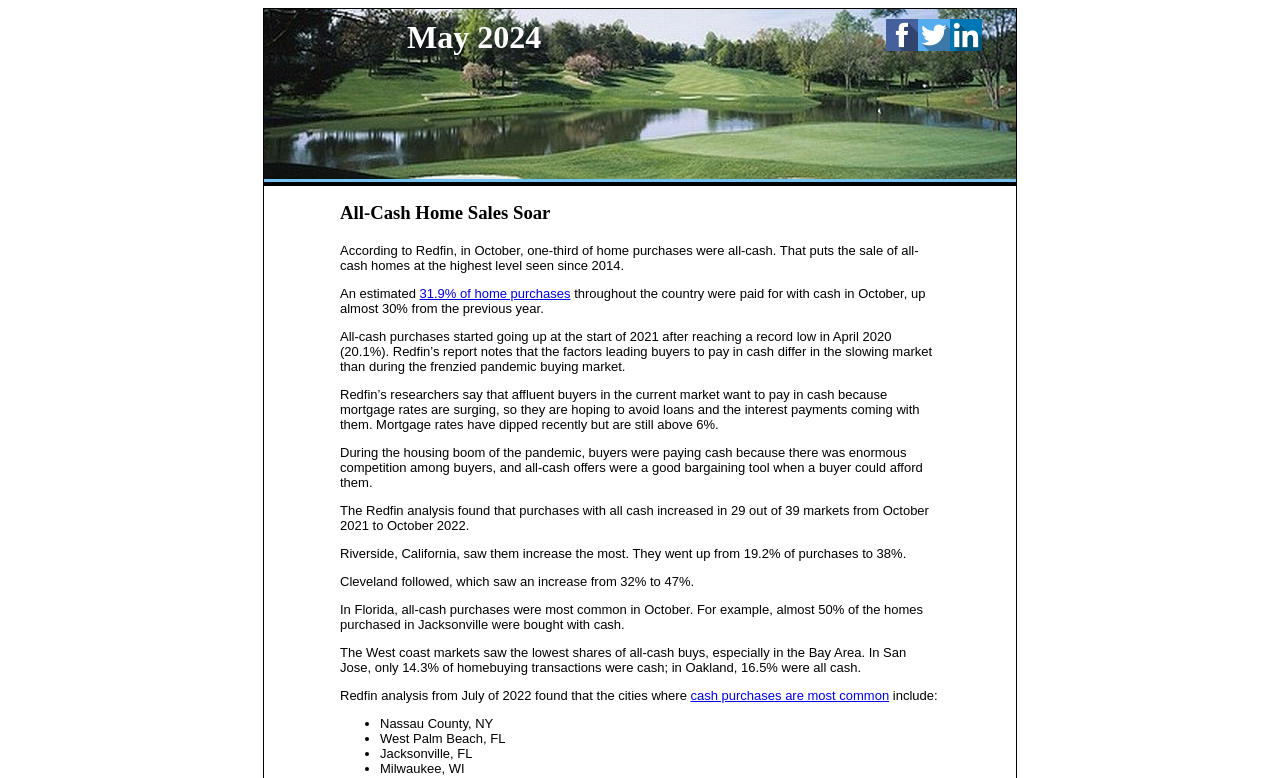Identify the bounding box of the UI element described as follows: "cash purchases are most common". Provide the coordinates as four float numbers in the range of 0 to 1 [left, top, right, bottom].

[0.539, 0.884, 0.695, 0.903]